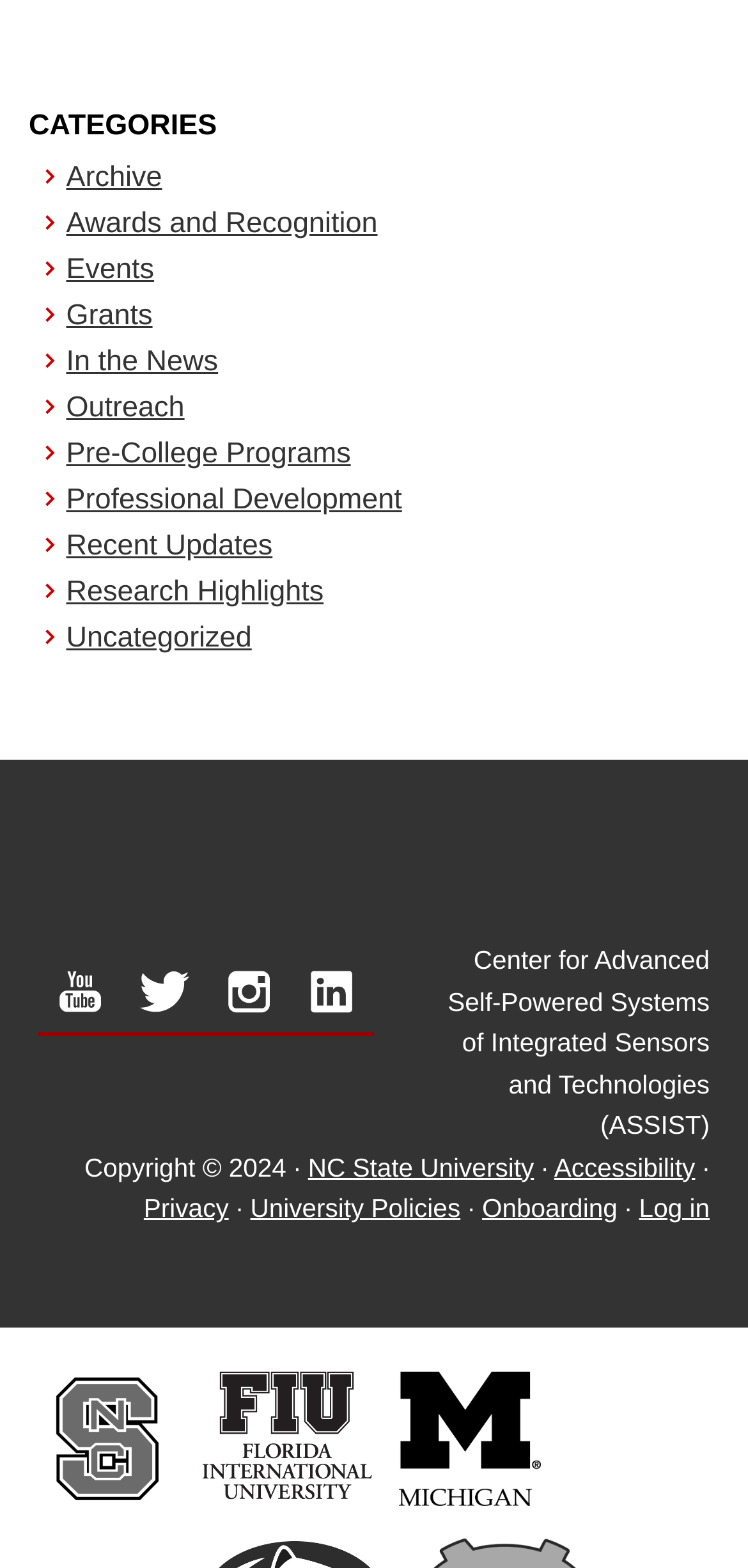Locate the bounding box coordinates for the element described below: "youtube". The coordinates must be four float values between 0 and 1, formatted as [left, top, right, bottom].

[0.051, 0.634, 0.163, 0.668]